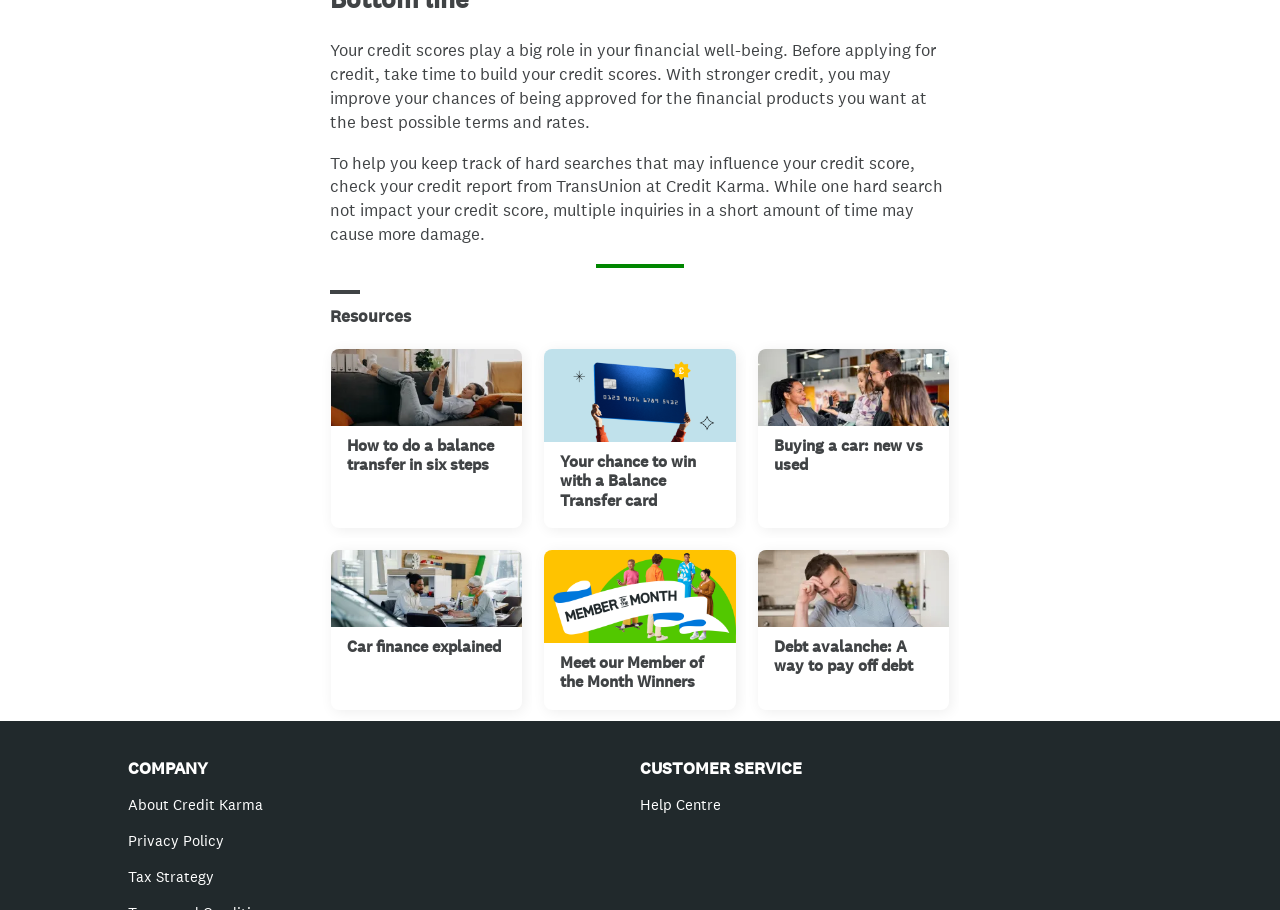Locate the bounding box coordinates of the element that needs to be clicked to carry out the instruction: "Check the resources". The coordinates should be given as four float numbers ranging from 0 to 1, i.e., [left, top, right, bottom].

[0.258, 0.319, 0.742, 0.362]